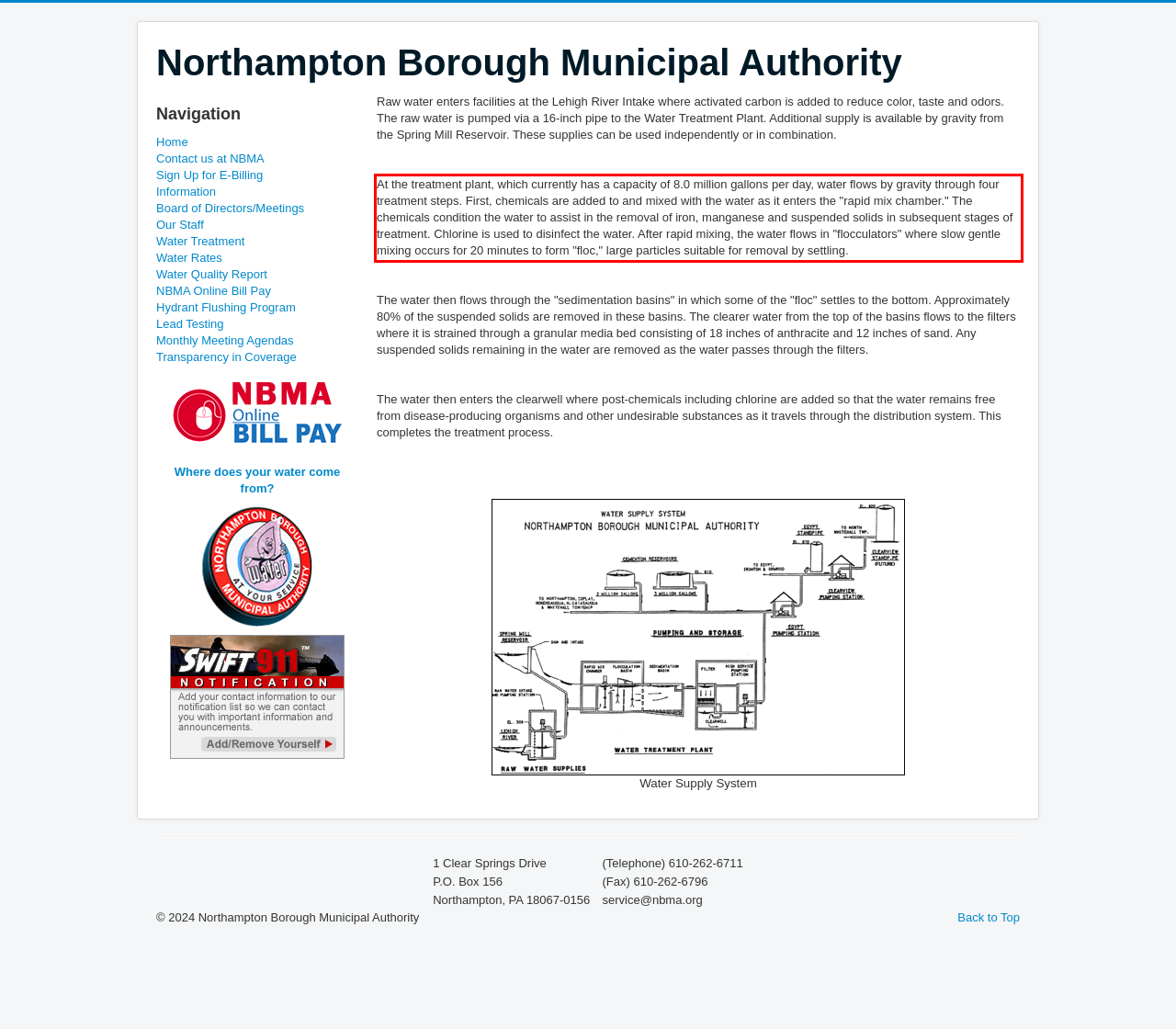Please perform OCR on the text content within the red bounding box that is highlighted in the provided webpage screenshot.

At the treatment plant, which currently has a capacity of 8.0 million gallons per day, water flows by gravity through four treatment steps. First, chemicals are added to and mixed with the water as it enters the "rapid mix chamber." The chemicals condition the water to assist in the removal of iron, manganese and suspended solids in subsequent stages of treatment. Chlorine is used to disinfect the water. After rapid mixing, the water flows in "flocculators" where slow gentle mixing occurs for 20 minutes to form "floc," large particles suitable for removal by settling.